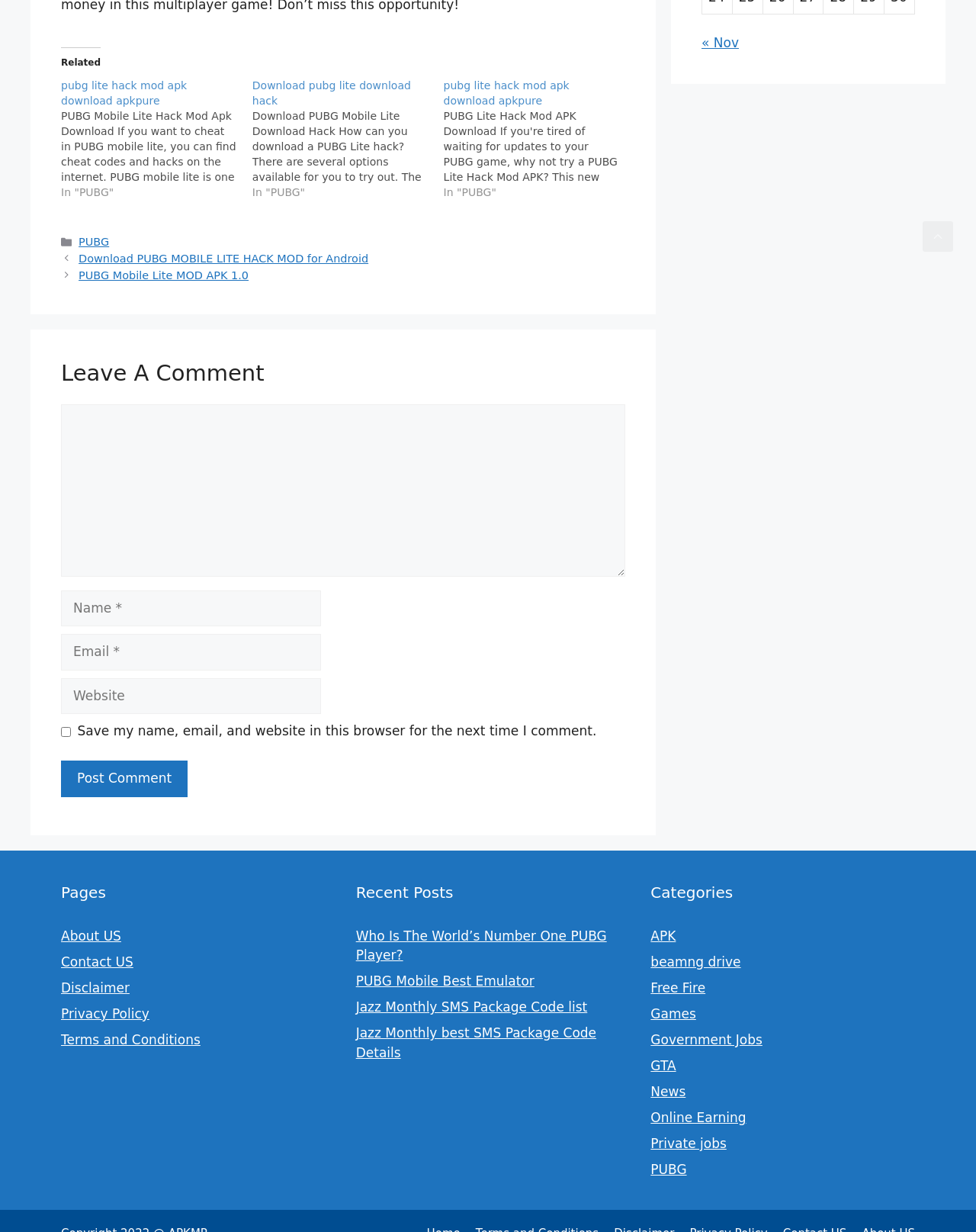Please specify the bounding box coordinates of the clickable section necessary to execute the following command: "Click on the 'About US' link".

[0.062, 0.753, 0.124, 0.766]